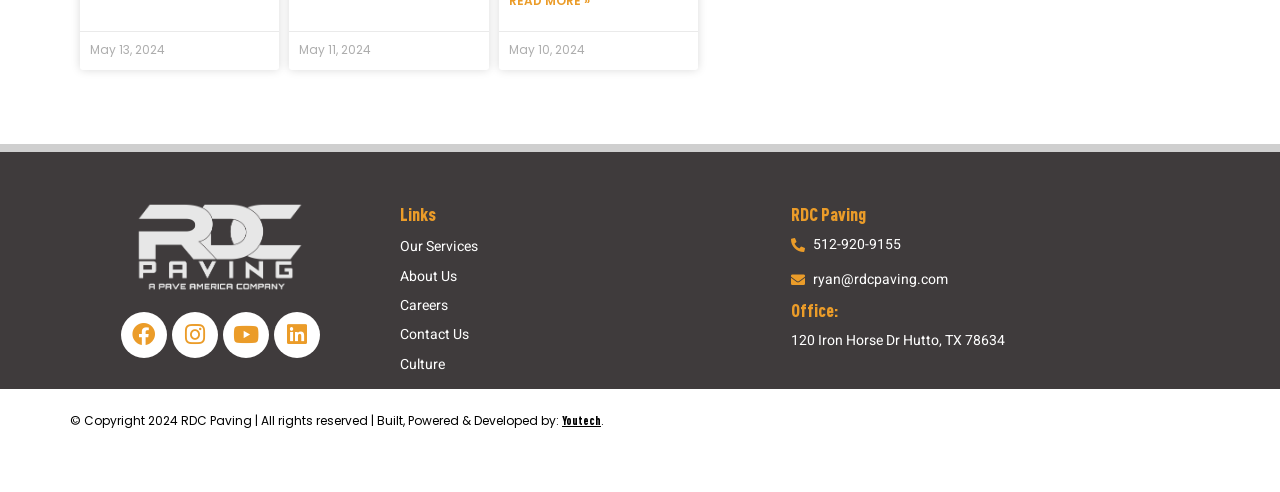Pinpoint the bounding box coordinates of the clickable area needed to execute the instruction: "Visit Youtech website". The coordinates should be specified as four float numbers between 0 and 1, i.e., [left, top, right, bottom].

[0.439, 0.84, 0.47, 0.868]